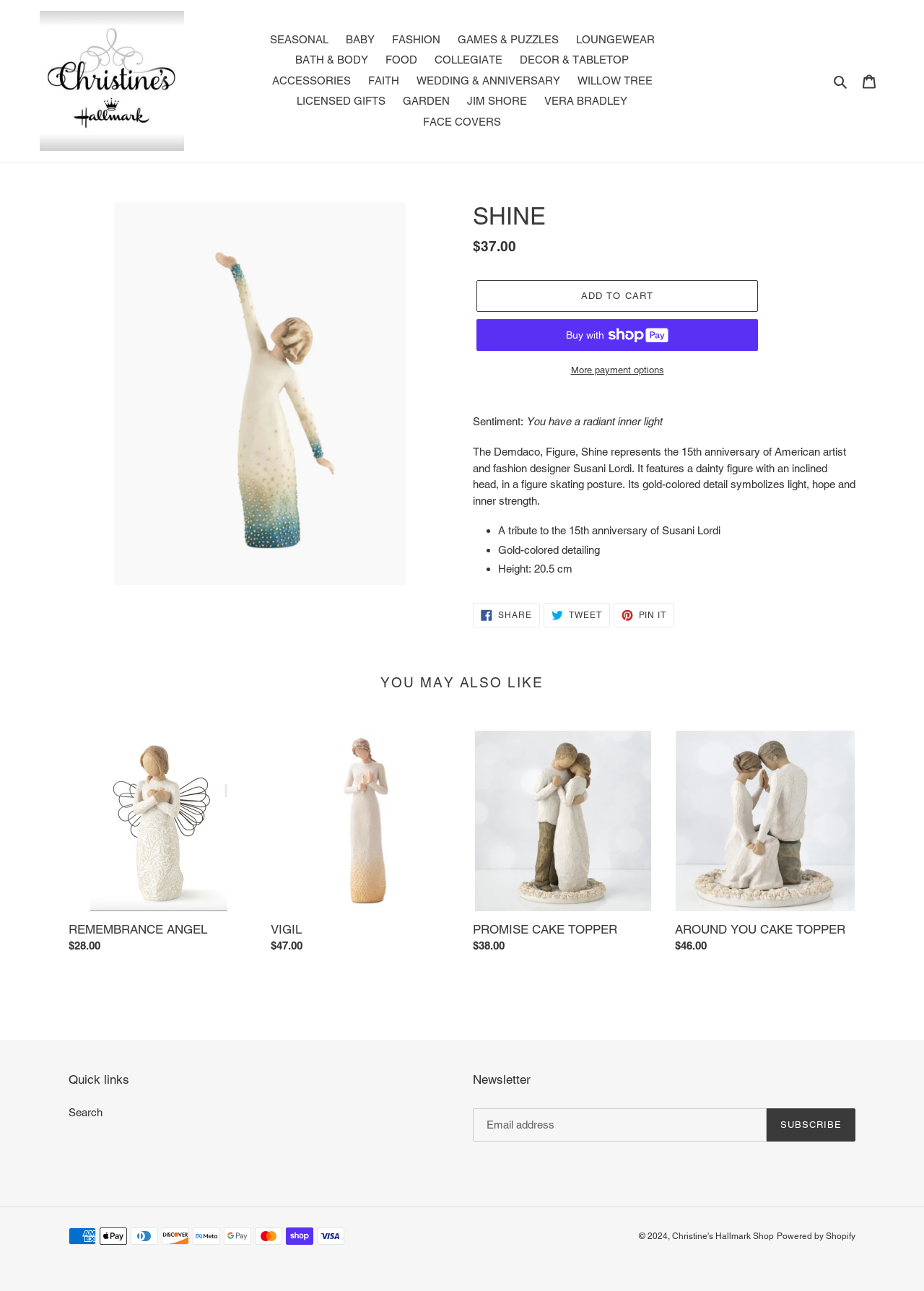Provide the bounding box coordinates of the UI element that matches the description: "FACE COVERS".

[0.45, 0.087, 0.55, 0.102]